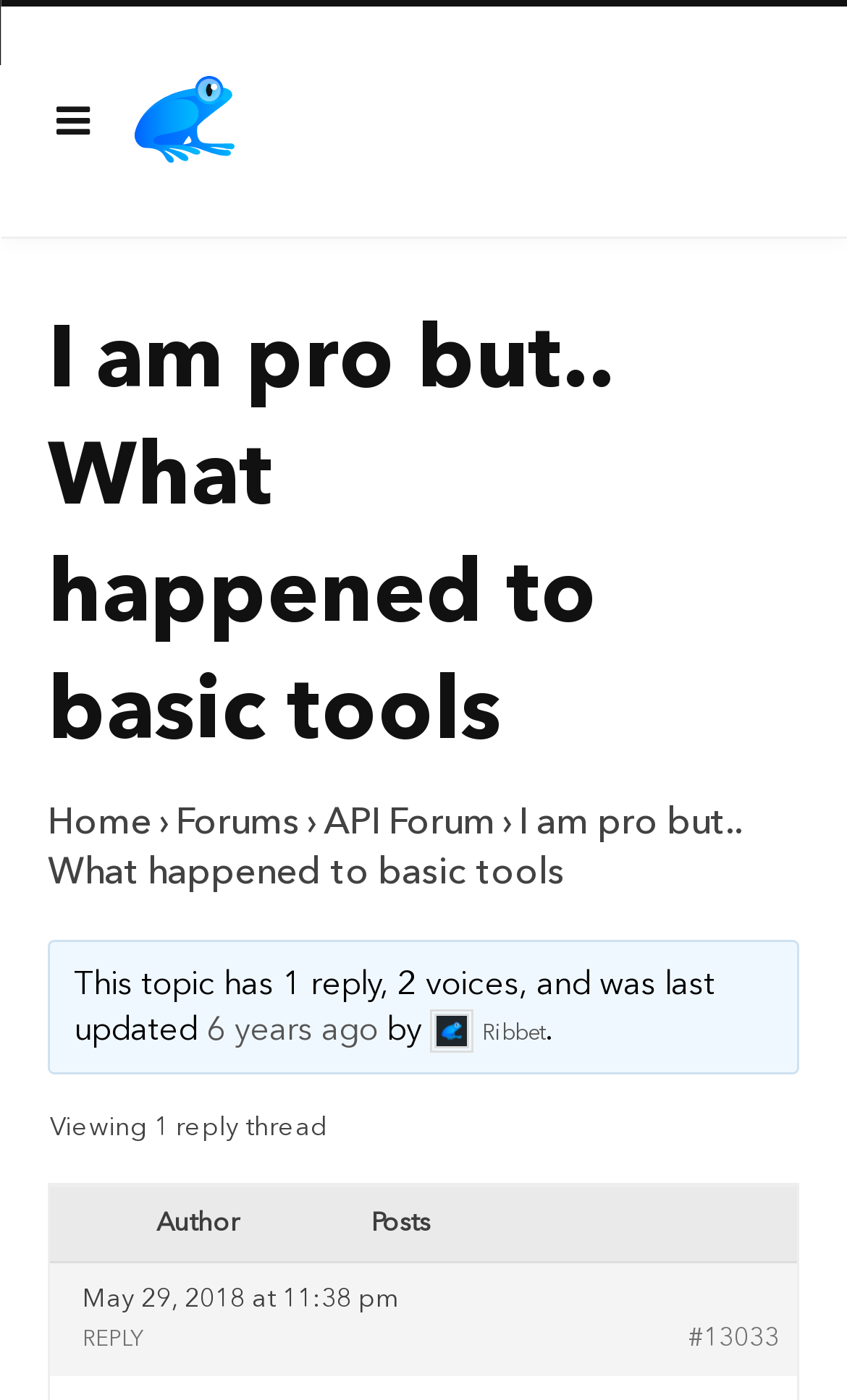Using the elements shown in the image, answer the question comprehensively: What is the date of the last update?

I determined the answer by looking at the text 'May 29, 2018 at 11:38 pm' which indicates the date of the last update.